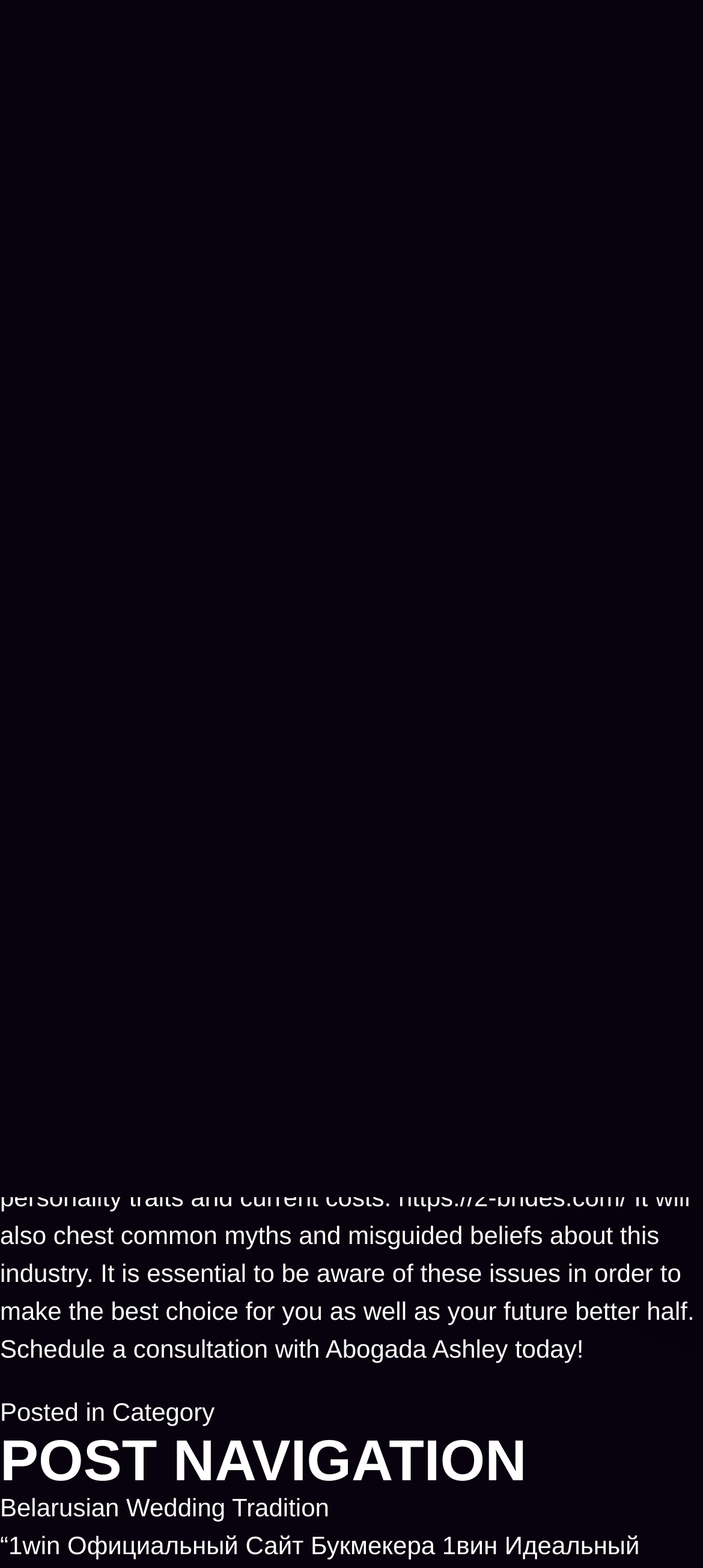Identify the bounding box coordinates of the region that should be clicked to execute the following instruction: "Search for a keyword".

None